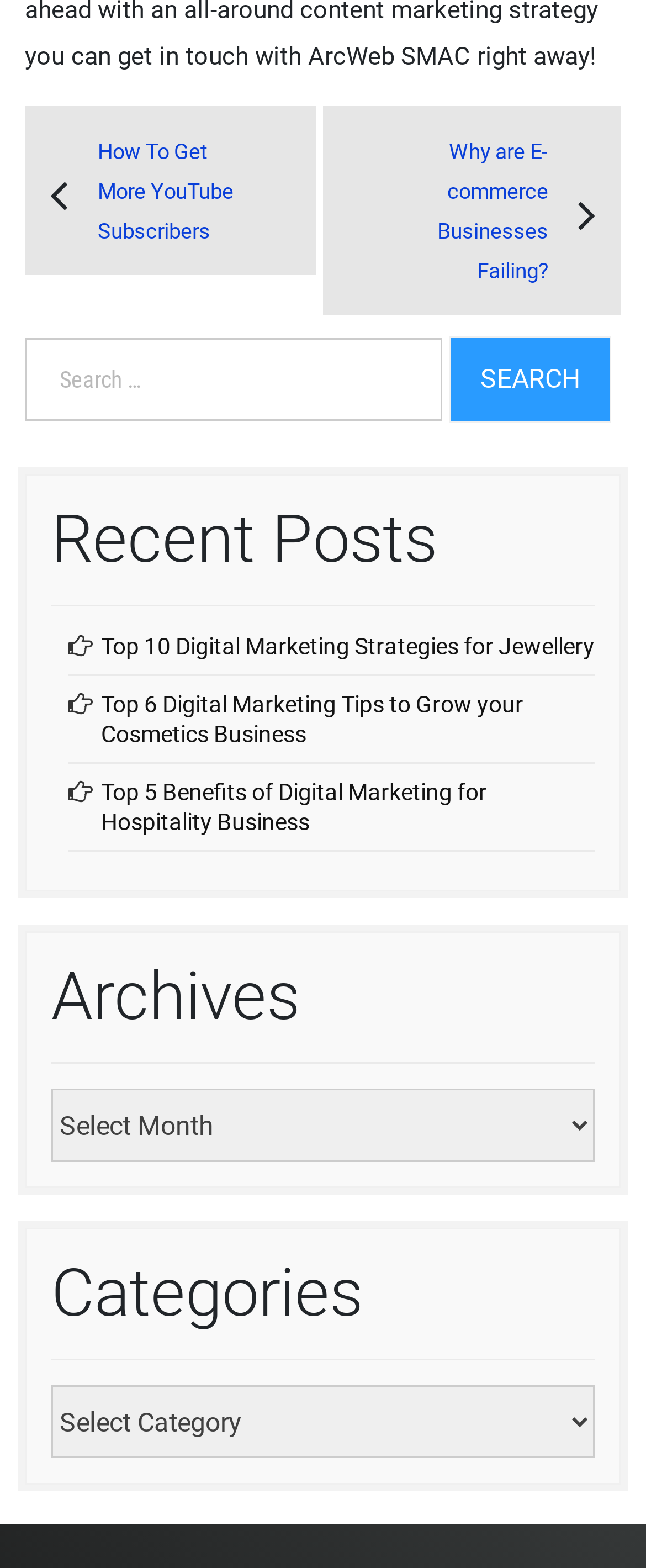Respond to the question below with a single word or phrase:
How many categories are there?

Unknown